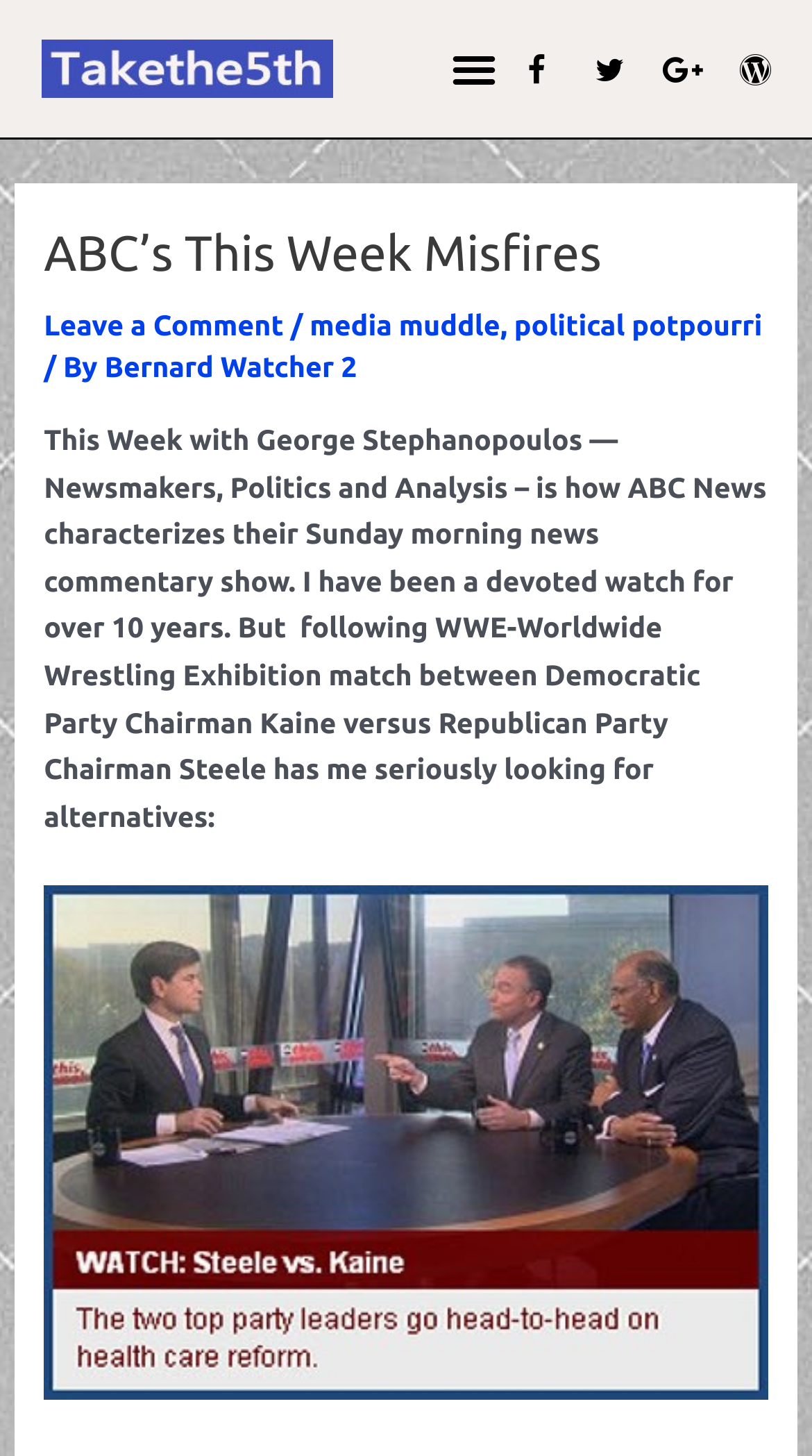Determine the bounding box coordinates of the section to be clicked to follow the instruction: "Visit the Facebook page". The coordinates should be given as four float numbers between 0 and 1, formatted as [left, top, right, bottom].

[0.66, 0.034, 0.684, 0.208]